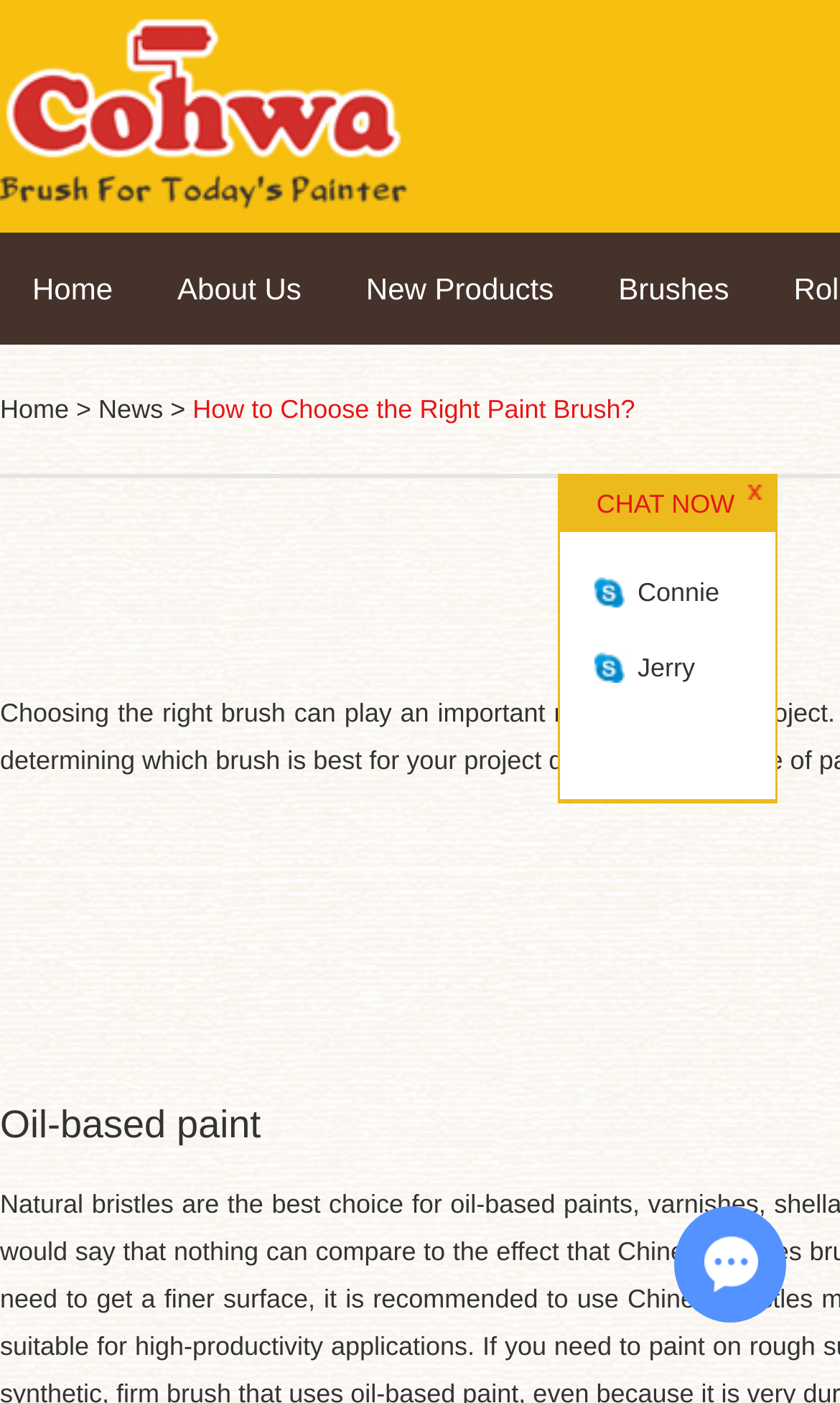Locate the bounding box coordinates of the element that should be clicked to fulfill the instruction: "Chat with Connie".

[0.708, 0.411, 0.923, 0.433]